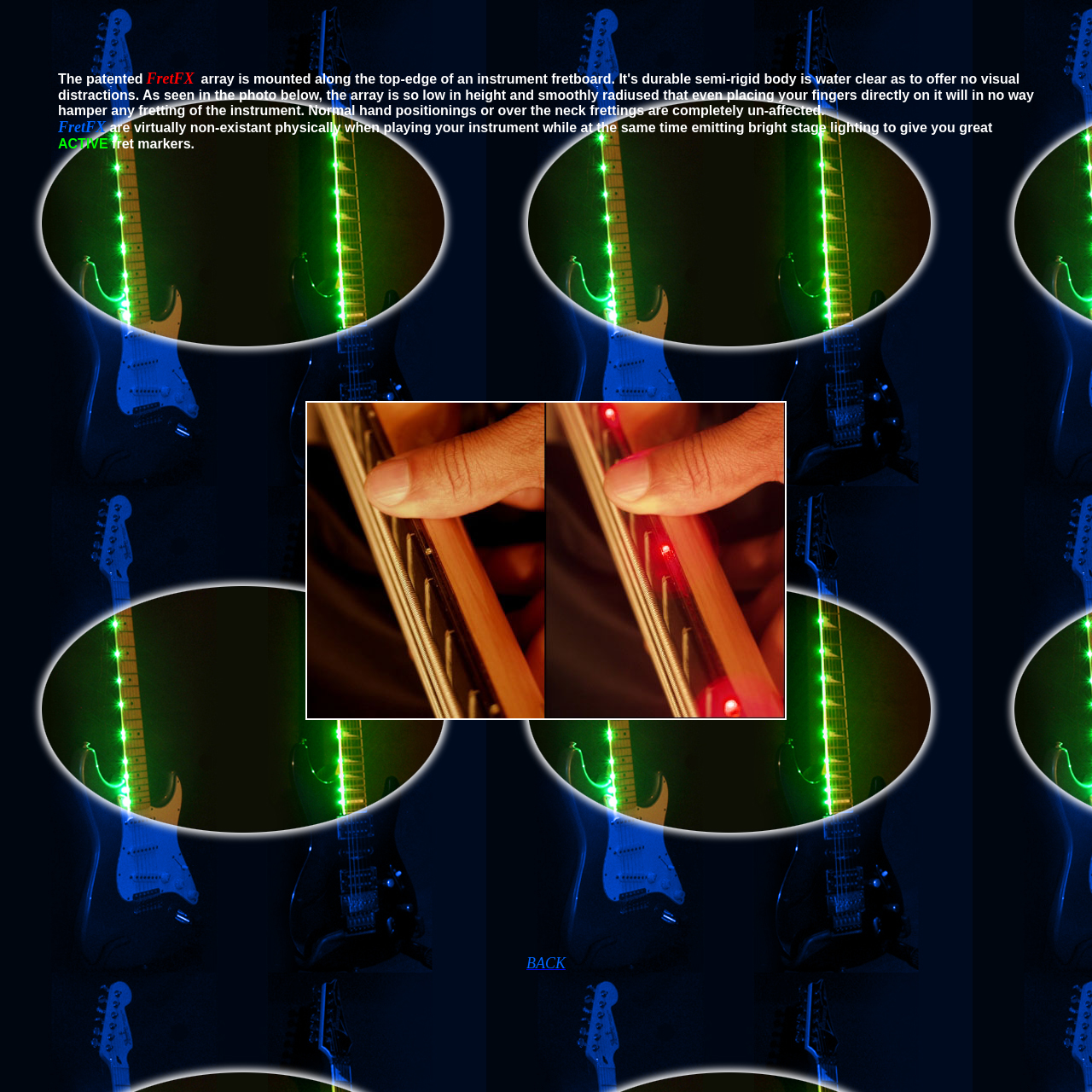Offer a thorough description of the webpage.

The webpage appears to be describing a product called FretFX, which is a patented array mounted on an instrument fretboard. The main content of the page is a paragraph of text that explains the features and benefits of FretFX, including its durability, low profile, and ability to emit bright stage lighting. This text is positioned at the top of the page, spanning almost the entire width.

Below the main text, there is an image that takes up about half of the page's width, showcasing the FretFX array on an instrument fretboard. The image is centered horizontally and positioned roughly in the middle of the page.

At the bottom of the page, there is a "BACK" button, which is a link that allows users to navigate back to a previous page. The button is positioned near the bottom right corner of the page.